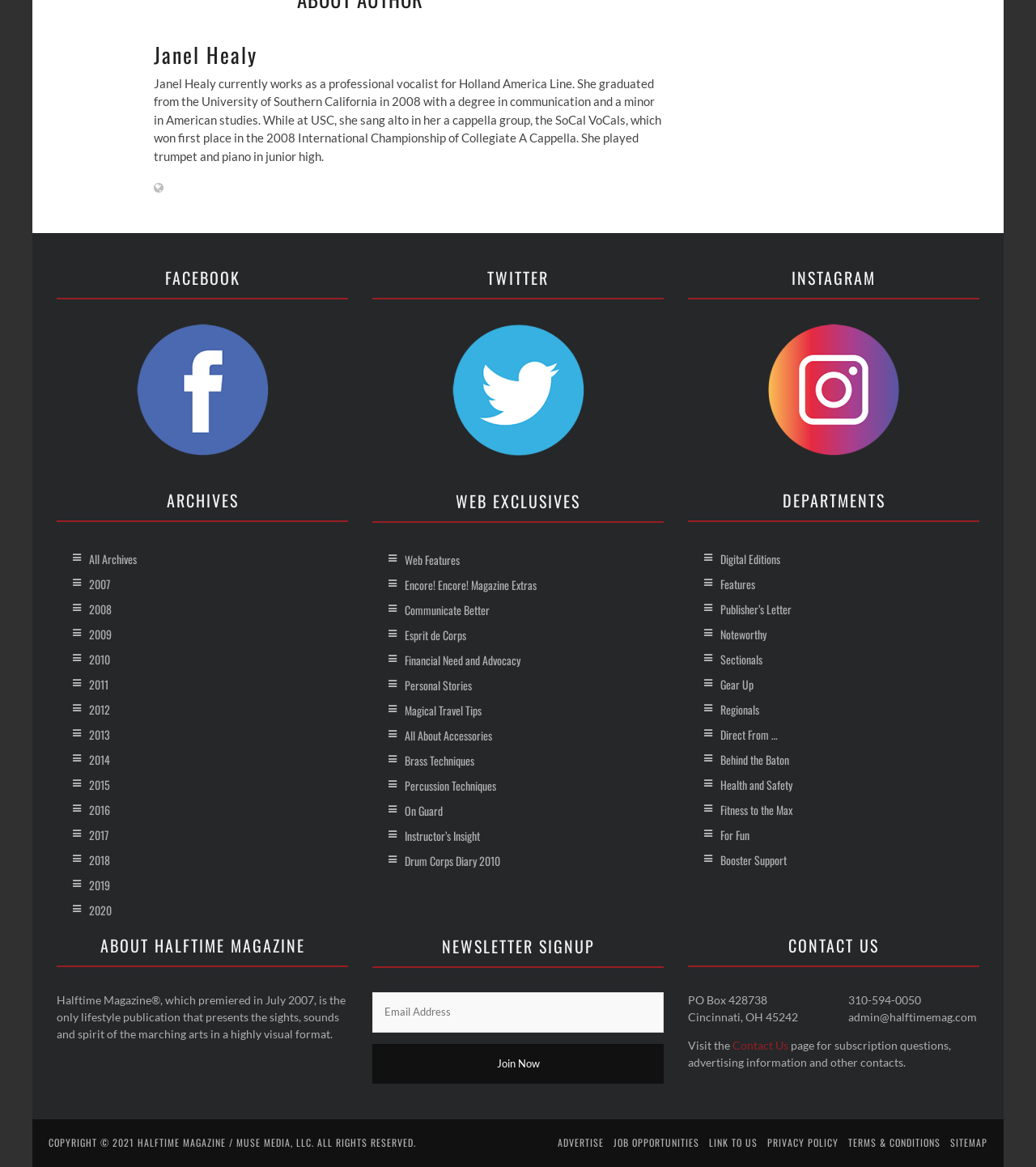Can you find the bounding box coordinates of the area I should click to execute the following instruction: "Visit the Instagram page"?

[0.664, 0.278, 0.945, 0.391]